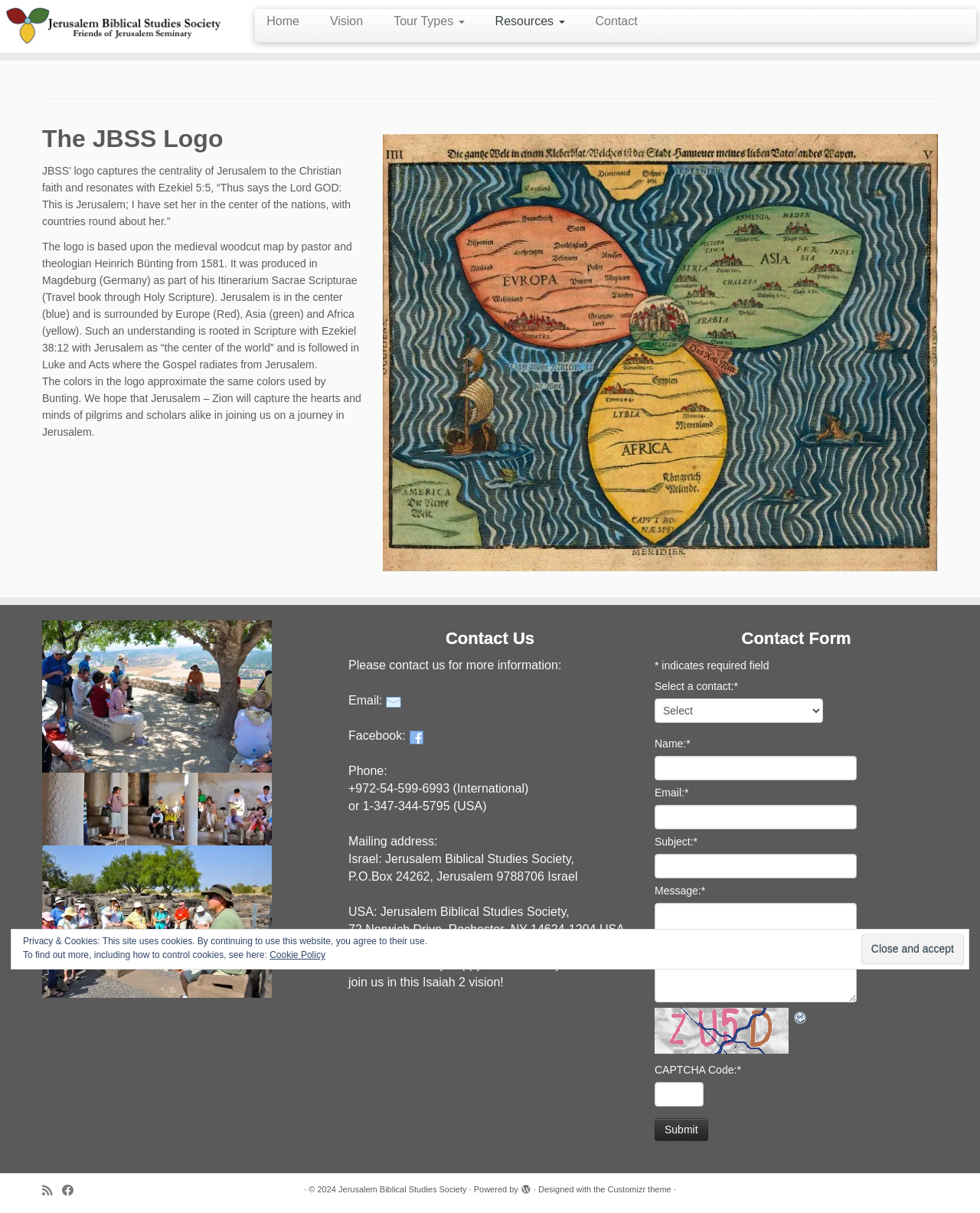Please find the bounding box coordinates of the element that must be clicked to perform the given instruction: "View the Contact Us information". The coordinates should be four float numbers from 0 to 1, i.e., [left, top, right, bottom].

[0.355, 0.518, 0.645, 0.534]